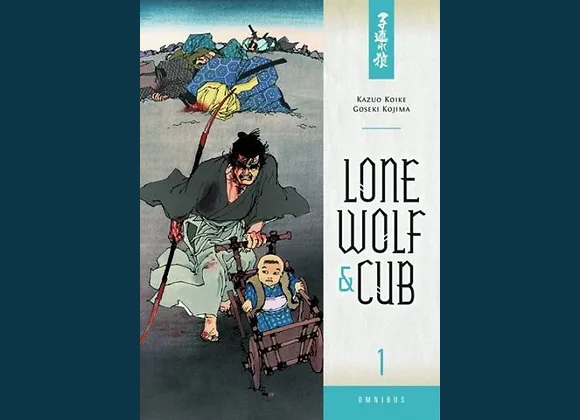What is the label on the lower section of the cover?
Please provide a comprehensive answer to the question based on the webpage screenshot.

The caption describes the lower section of the cover, indicating that this is the first installment of the series, labeled simply as '1 OMNIBUS'.